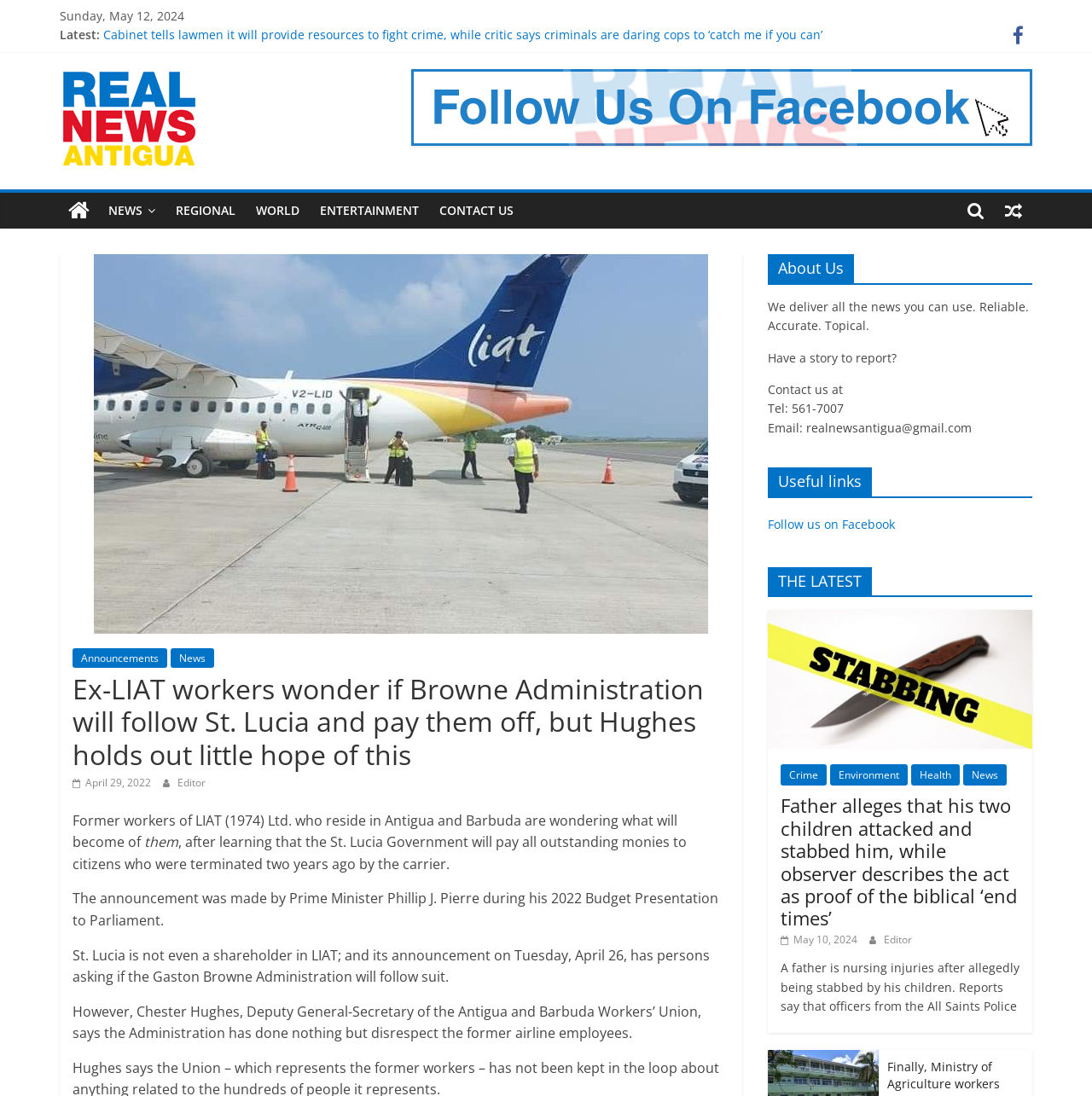Describe all the key features of the webpage in detail.

This webpage appears to be a news article from Real News Antigua, with the main headline "Ex-LIAT workers wonder if Browne Administration will follow St. Lucia and pay them off, but Hughes holds out little hope of this". The article is dated Sunday, May 12, 2024, and is situated at the top of the page.

Below the headline, there are several links to other news articles, including "Cabinet tells lawmen it will provide resources to fight crime, while critic says criminals are daring cops to ‘catch me if you can’" and "Father alleges that his two children attacked and stabbed him, while observer describes the act as proof of the biblical ‘end times’". These links are arranged in a horizontal row, taking up most of the width of the page.

To the left of the main headline, there is a smaller section with the title "Real News Antigua" and a logo. Below this, there are several links to different categories, including "NEWS", "REGIONAL", "WORLD", "ENTERTAINMENT", and "CONTACT US".

The main article begins below the row of links, with a brief summary of the story. The text is divided into several paragraphs, with the first paragraph describing the situation of former LIAT workers in Antigua and Barbuda. The article then quotes the Prime Minister of St. Lucia, Phillip J. Pierre, and goes on to discuss the reaction of Chester Hughes, Deputy General-Secretary of the Antigua and Barbuda Workers’ Union.

To the right of the main article, there is a sidebar with several sections. The first section has the title "About Us" and provides a brief description of the news organization. Below this, there is a section with the title "Useful links", which includes links to follow the news organization on Facebook. Further down, there is a section with the title "THE LATEST", which features a news article with a large image and a brief summary.

At the very bottom of the page, there are several links to other news categories, including "Crime", "Environment", "Health", and "News".